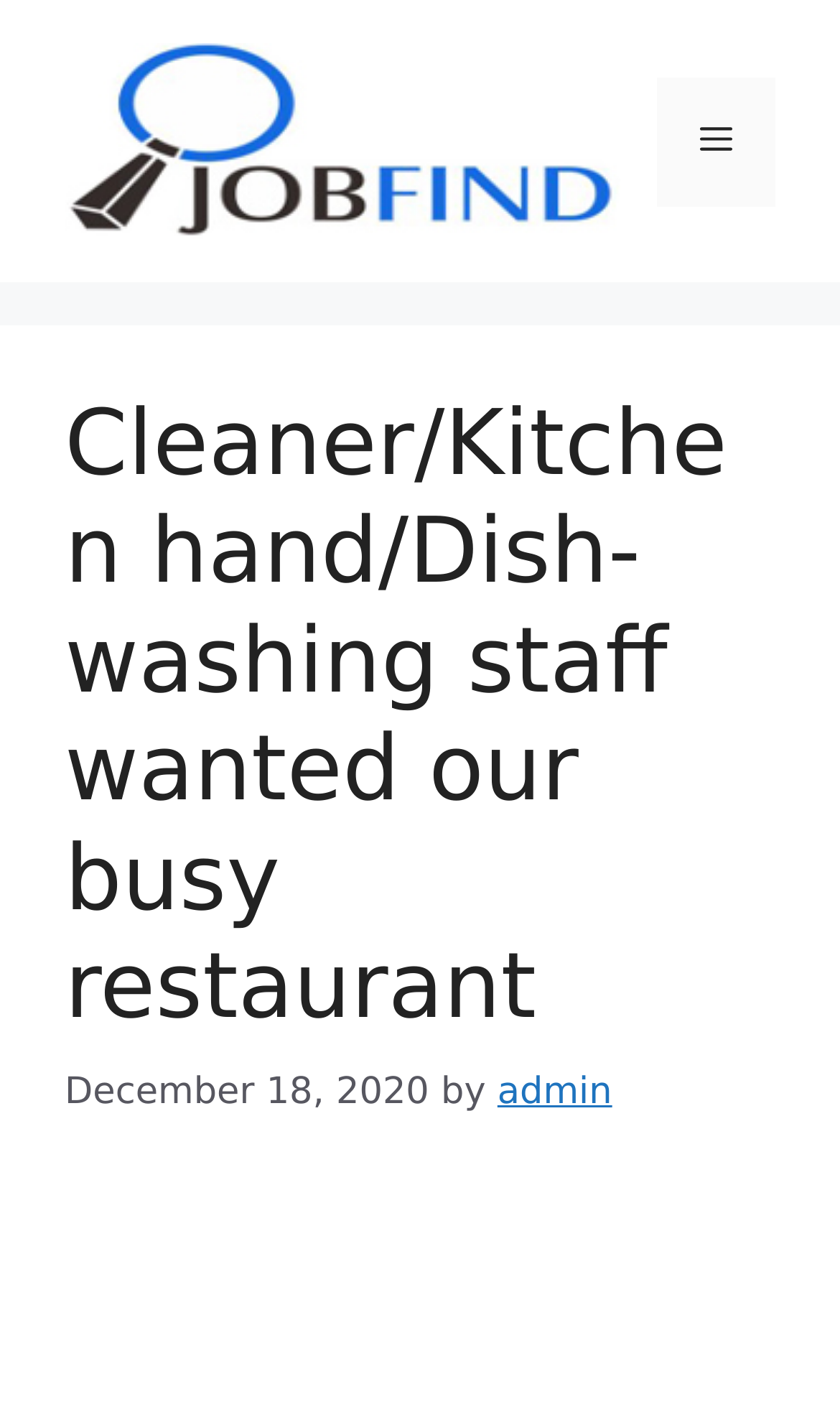Explain the features and main sections of the webpage comprehensively.

The webpage is a job posting for a kitchen staff position at a busy restaurant. At the top of the page, there is a banner that spans the entire width, containing a link to the website "eAusNep.com" and an image of the website's logo. To the right of the banner, there is a navigation menu toggle button labeled "Menu".

Below the banner, there is a header section that takes up most of the page's width. The header contains a heading that reads "Cleaner/Kitchen hand/Dish-washing staff wanted our busy restaurant", which is the title of the job posting. Underneath the heading, there is a timestamp that indicates the job posting was published on December 18, 2020, followed by the text "by" and a link to the author's profile, labeled "admin".

The job posting's content is not explicitly mentioned in the accessibility tree, but based on the meta description, it is likely that the content describes the job requirements and details, including the location of the worksite at St Leonard's station.